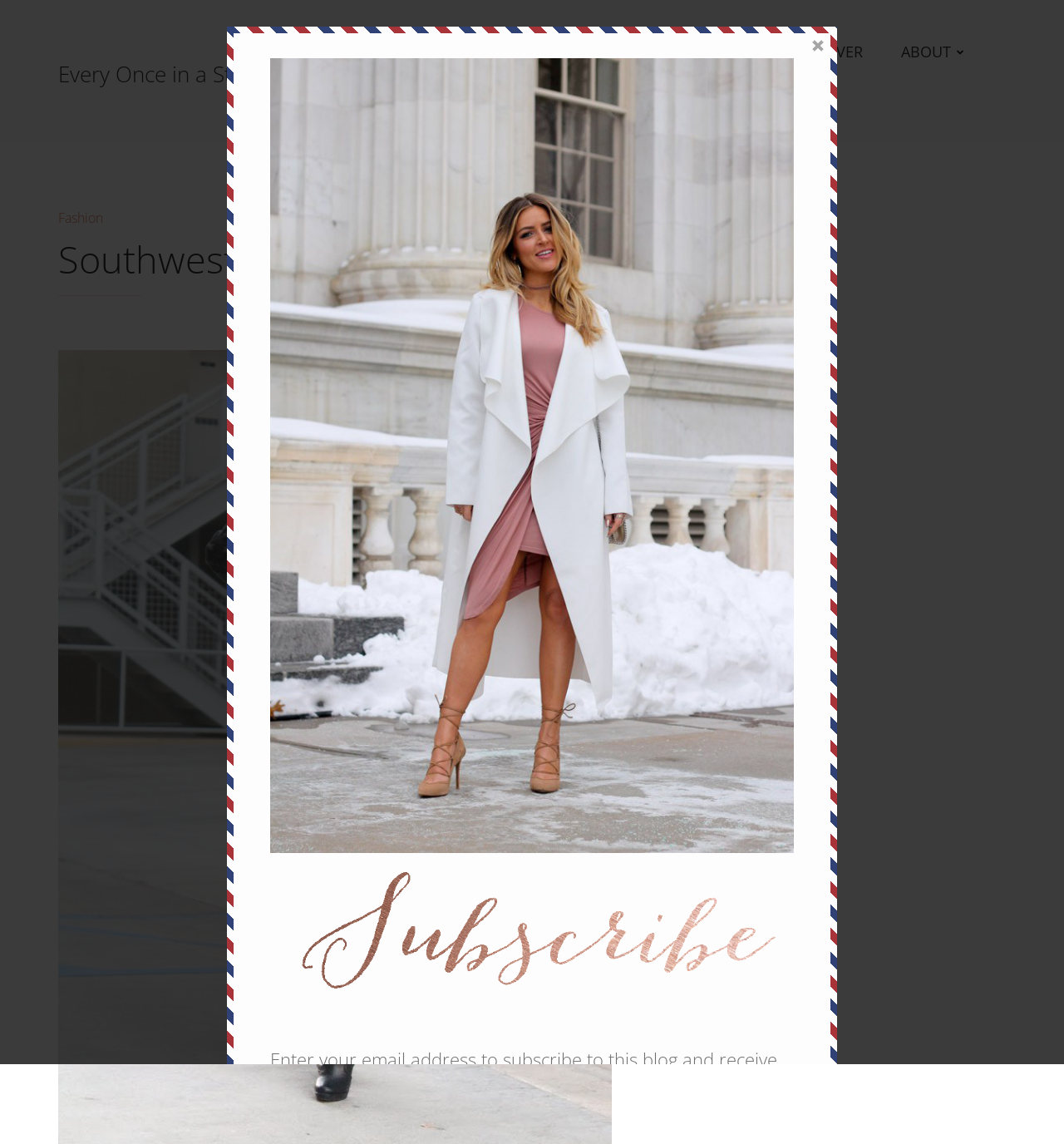Find the bounding box coordinates for the element described here: "SHOP".

[0.595, 0.065, 0.669, 0.104]